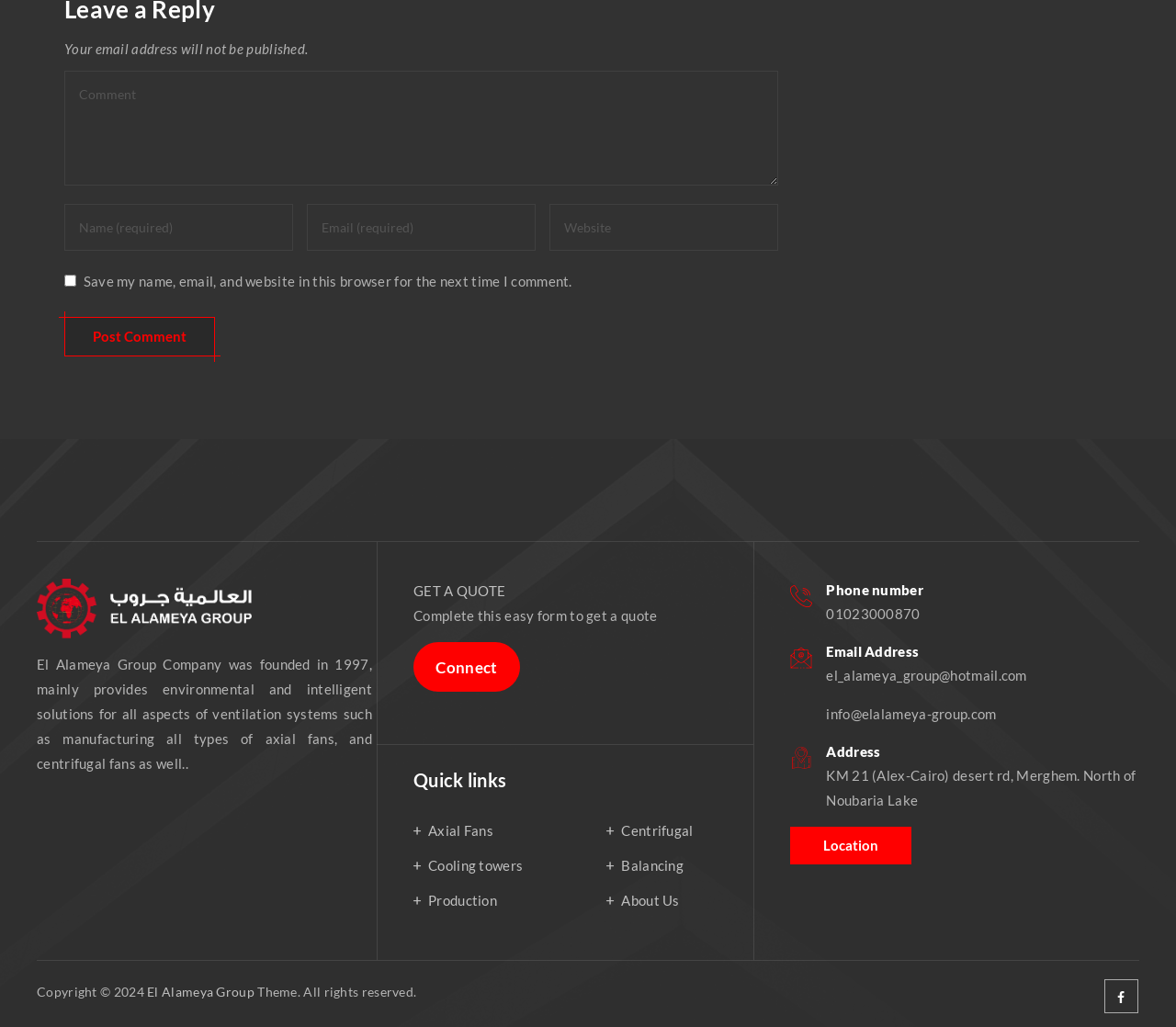Locate the bounding box coordinates of the clickable element to fulfill the following instruction: "Enter your email address". Provide the coordinates as four float numbers between 0 and 1 in the format [left, top, right, bottom].

[0.055, 0.069, 0.662, 0.181]